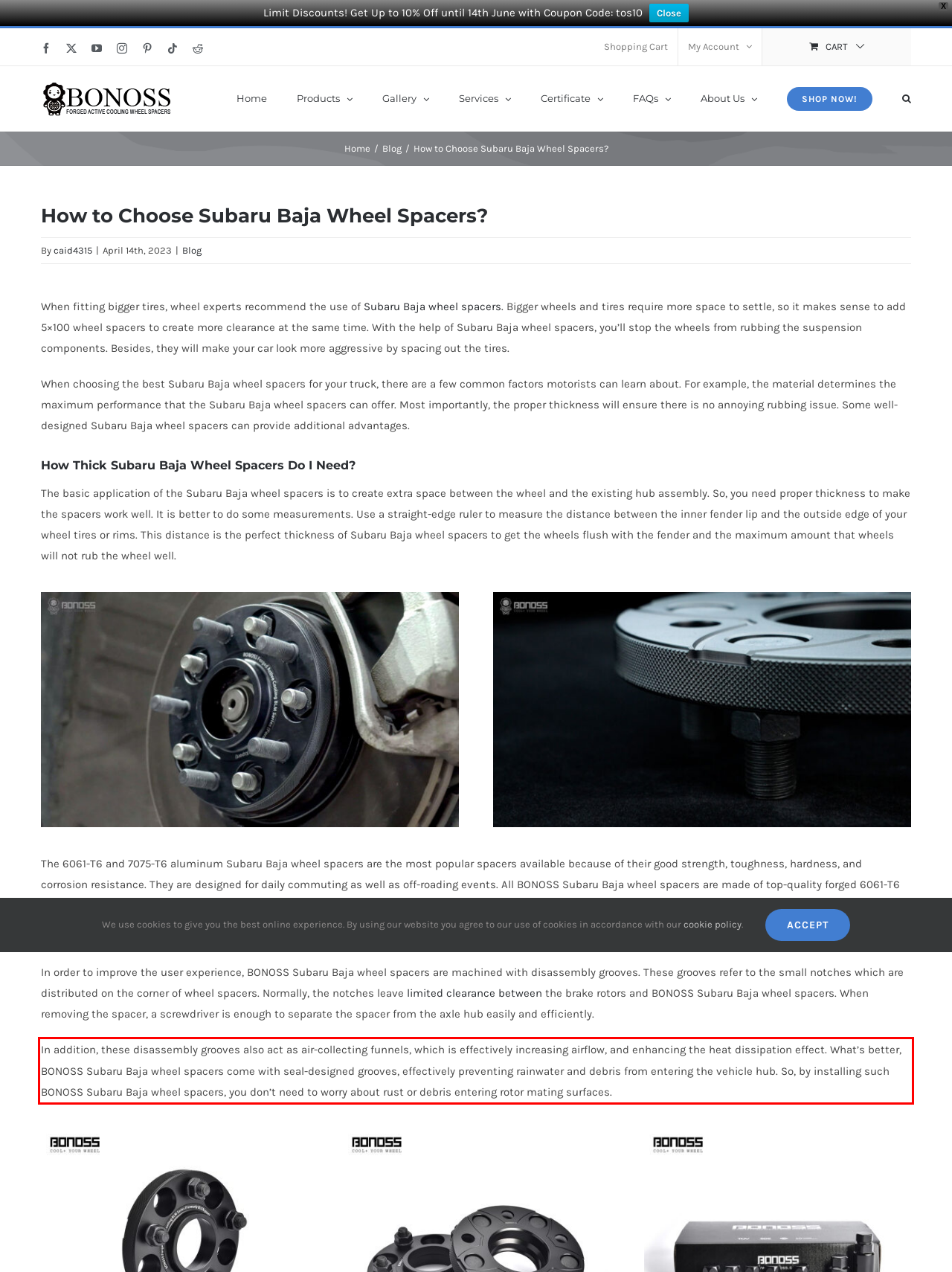Identify and extract the text within the red rectangle in the screenshot of the webpage.

In addition, these disassembly grooves also act as air-collecting funnels, which is effectively increasing airflow, and enhancing the heat dissipation effect. What’s better, BONOSS Subaru Baja wheel spacers come with seal-designed grooves, effectively preventing rainwater and debris from entering the vehicle hub. So, by installing such BONOSS Subaru Baja wheel spacers, you don’t need to worry about rust or debris entering rotor mating surfaces.